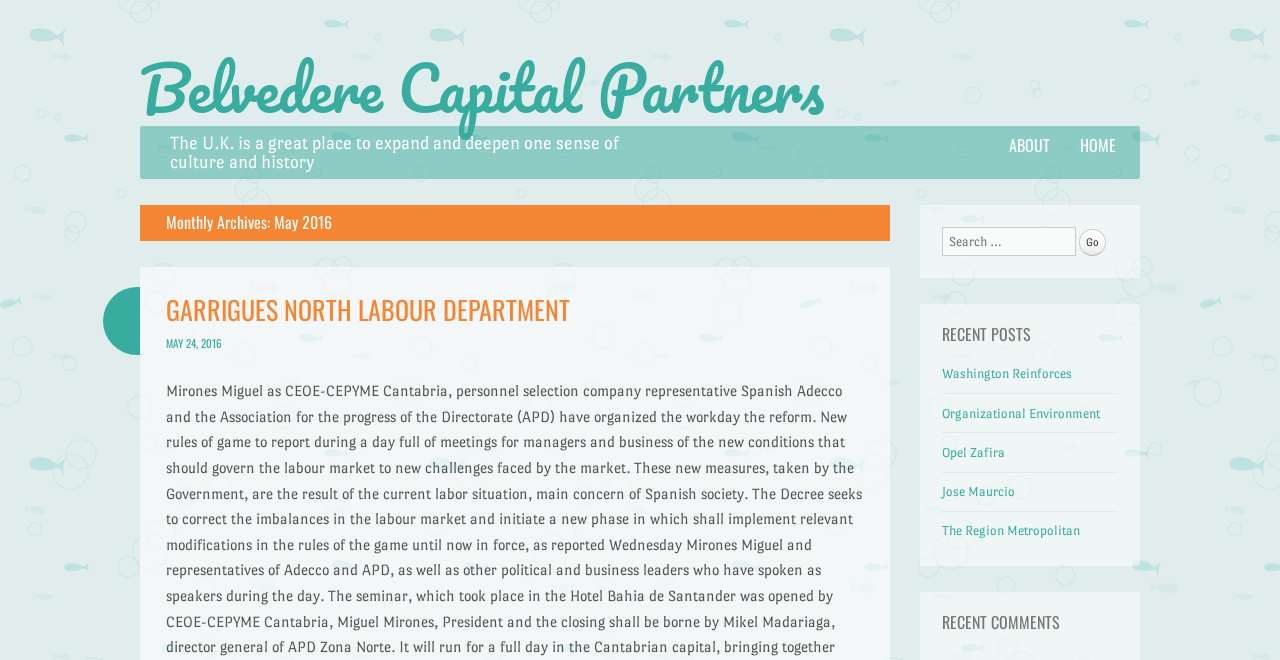Please specify the bounding box coordinates of the clickable section necessary to execute the following command: "View the 'RECENT POSTS'".

[0.736, 0.494, 0.873, 0.519]